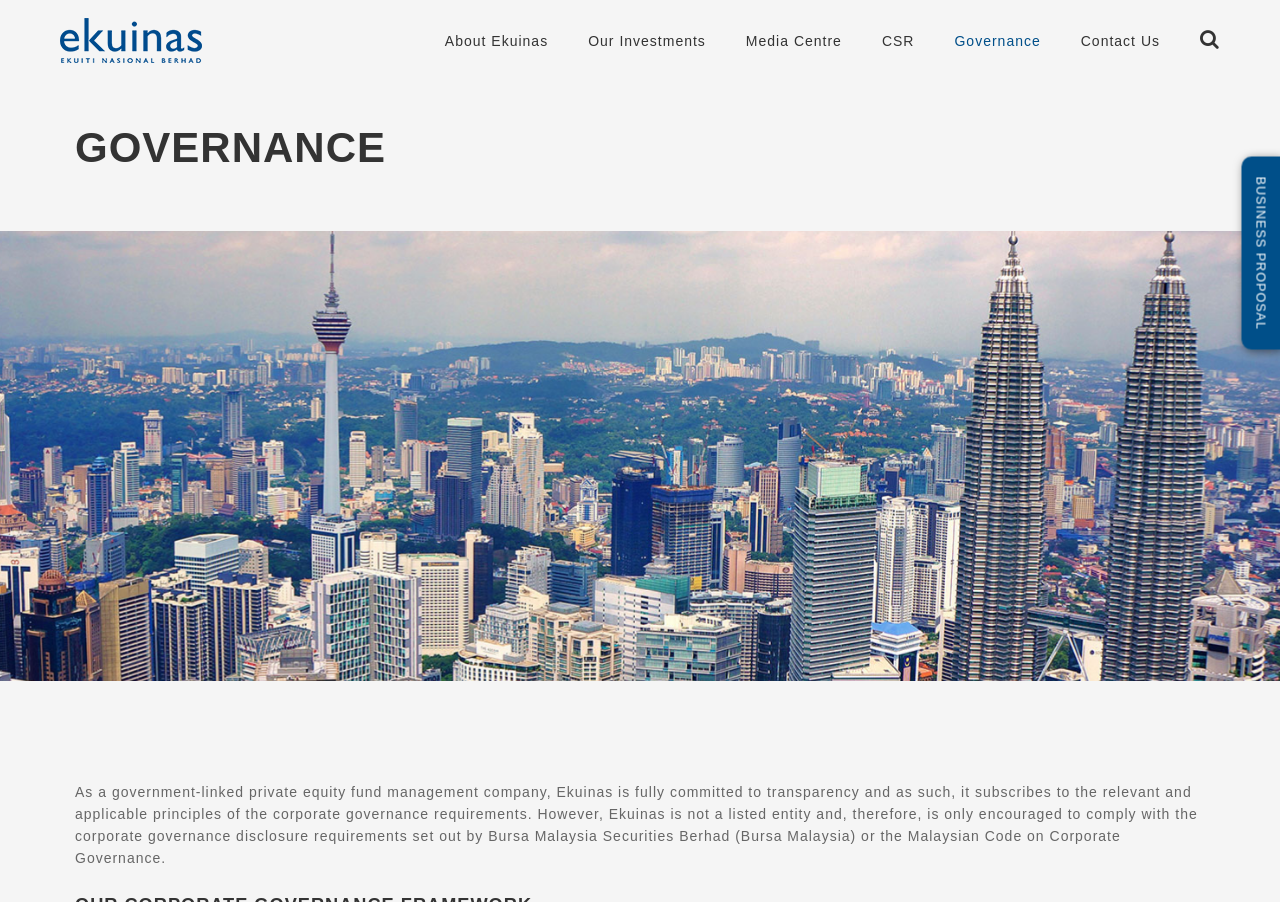What is the name of the company?
Provide an in-depth and detailed answer to the question.

The name of the company can be inferred from the root element 'Governance - Ekuinas - Ekuiti Nasional Berhad' and the static text 'As a government-linked private equity fund management company, Ekuinas is fully committed to transparency...'.